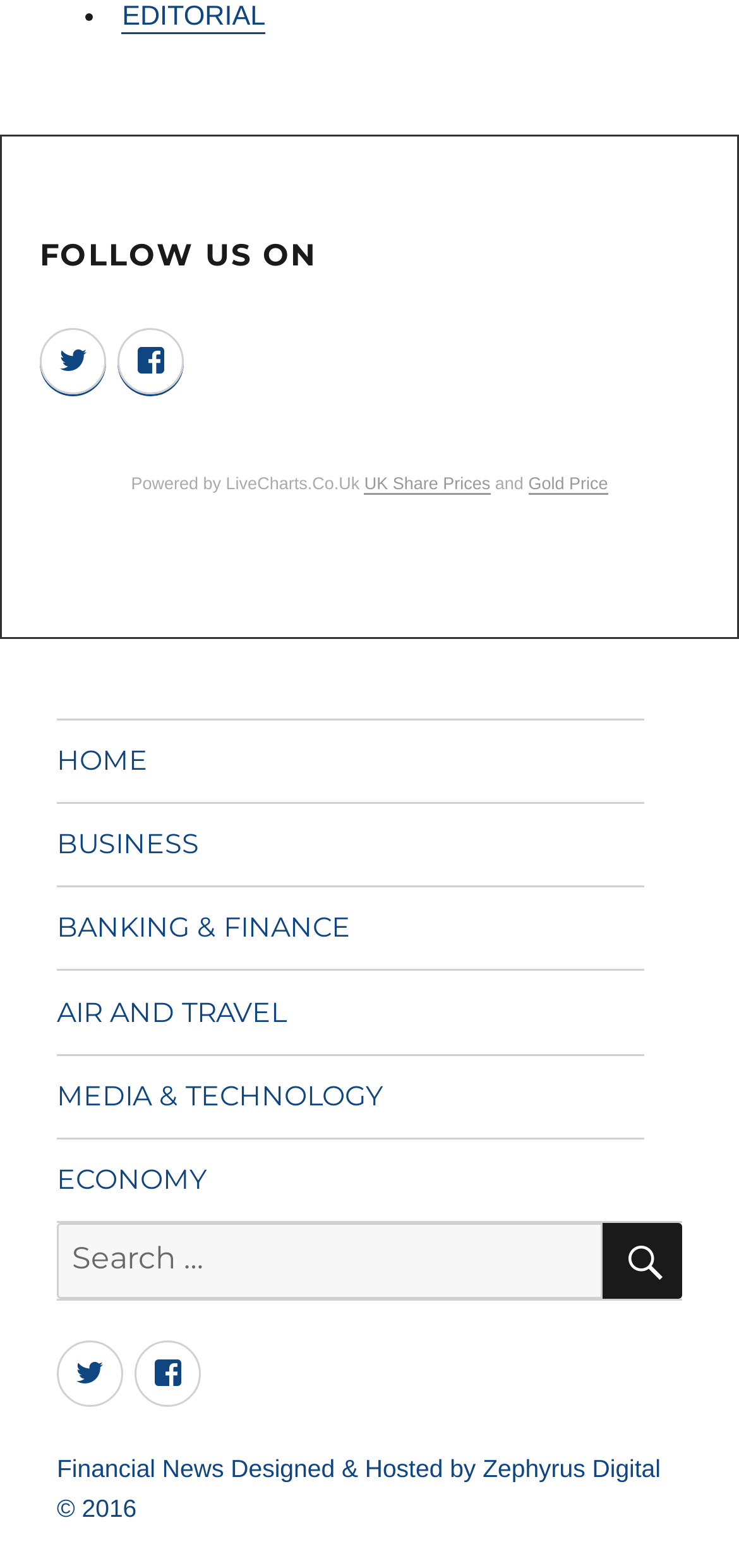Please identify the bounding box coordinates of the element's region that should be clicked to execute the following instruction: "Go to HOME page". The bounding box coordinates must be four float numbers between 0 and 1, i.e., [left, top, right, bottom].

[0.077, 0.459, 0.872, 0.512]